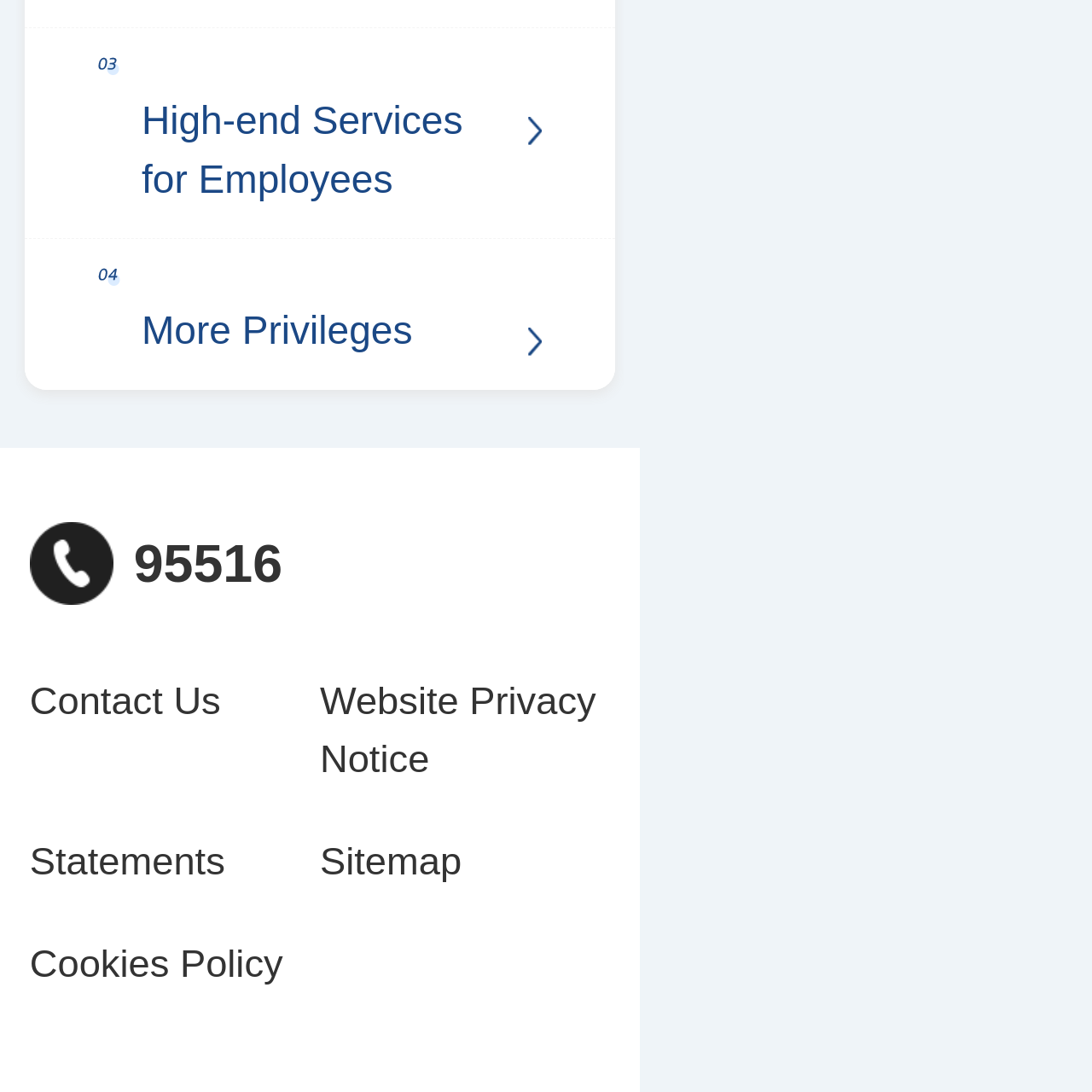Using the provided element description: "Website Privacy Notice", identify the bounding box coordinates. The coordinates should be four floats between 0 and 1 in the order [left, top, right, bottom].

[0.293, 0.615, 0.559, 0.722]